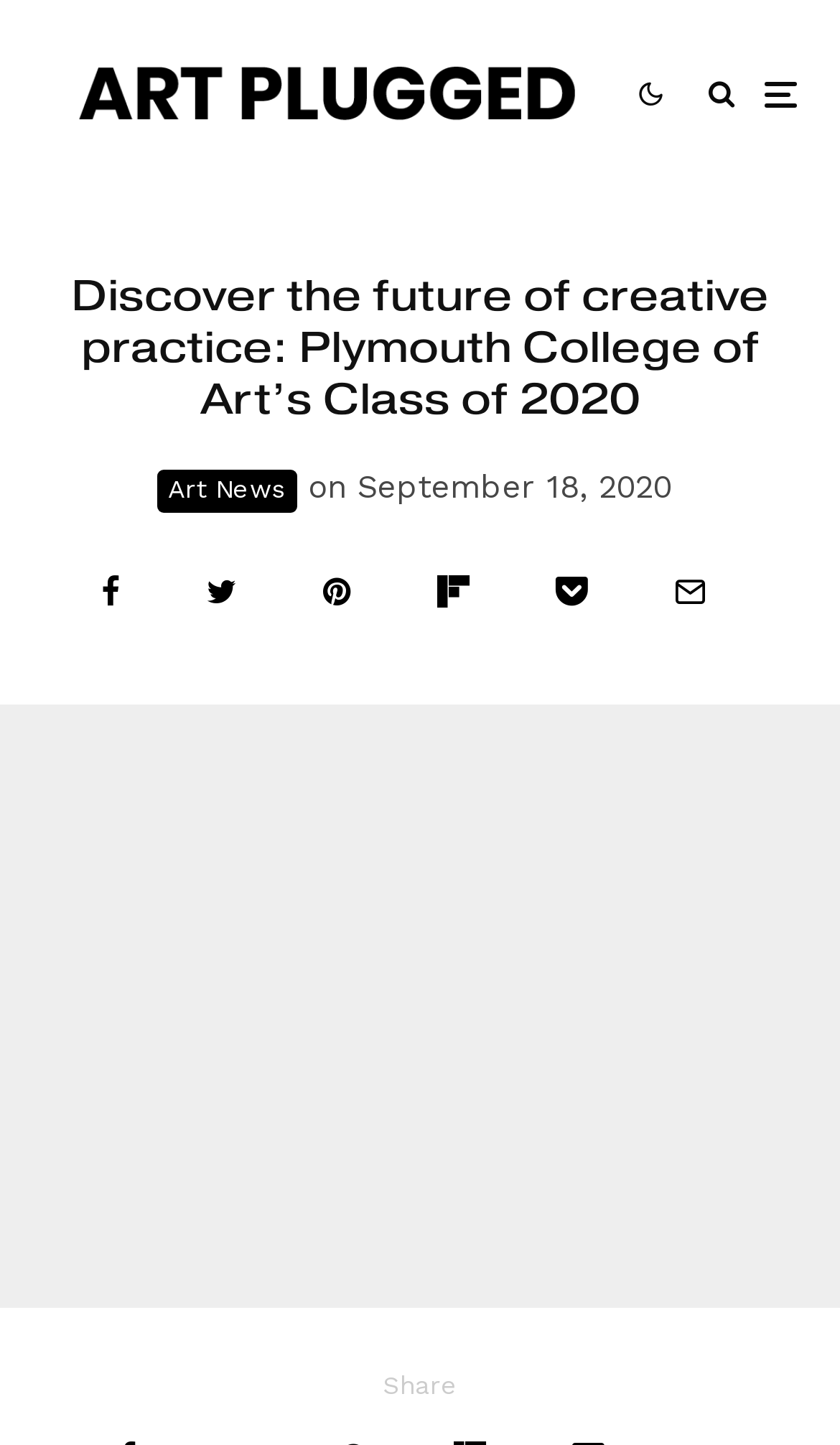Describe all the visual and textual components of the webpage comprehensively.

The webpage is about Plymouth College of Art's Class of 2020, showcasing the future of creative practice. At the top, there are four social media links, including Facebook, Twitter, and Instagram, aligned horizontally. Below these links, there is a large heading that reads "Discover the future of creative practice: Plymouth College of Art’s Class of 2020". 

On the left side, there is a link to "Art News" followed by the text "on" and a timestamp "September 18, 2020". On the right side of the heading, there are six links for sharing and saving the content, including "Share", "Tweet", "Pin", "Share", "Save", and "Email". 

At the bottom of the page, there is a repeated "Share" link. The overall content of the webpage is focused on celebrating the new wave of art, design, and media professionals.